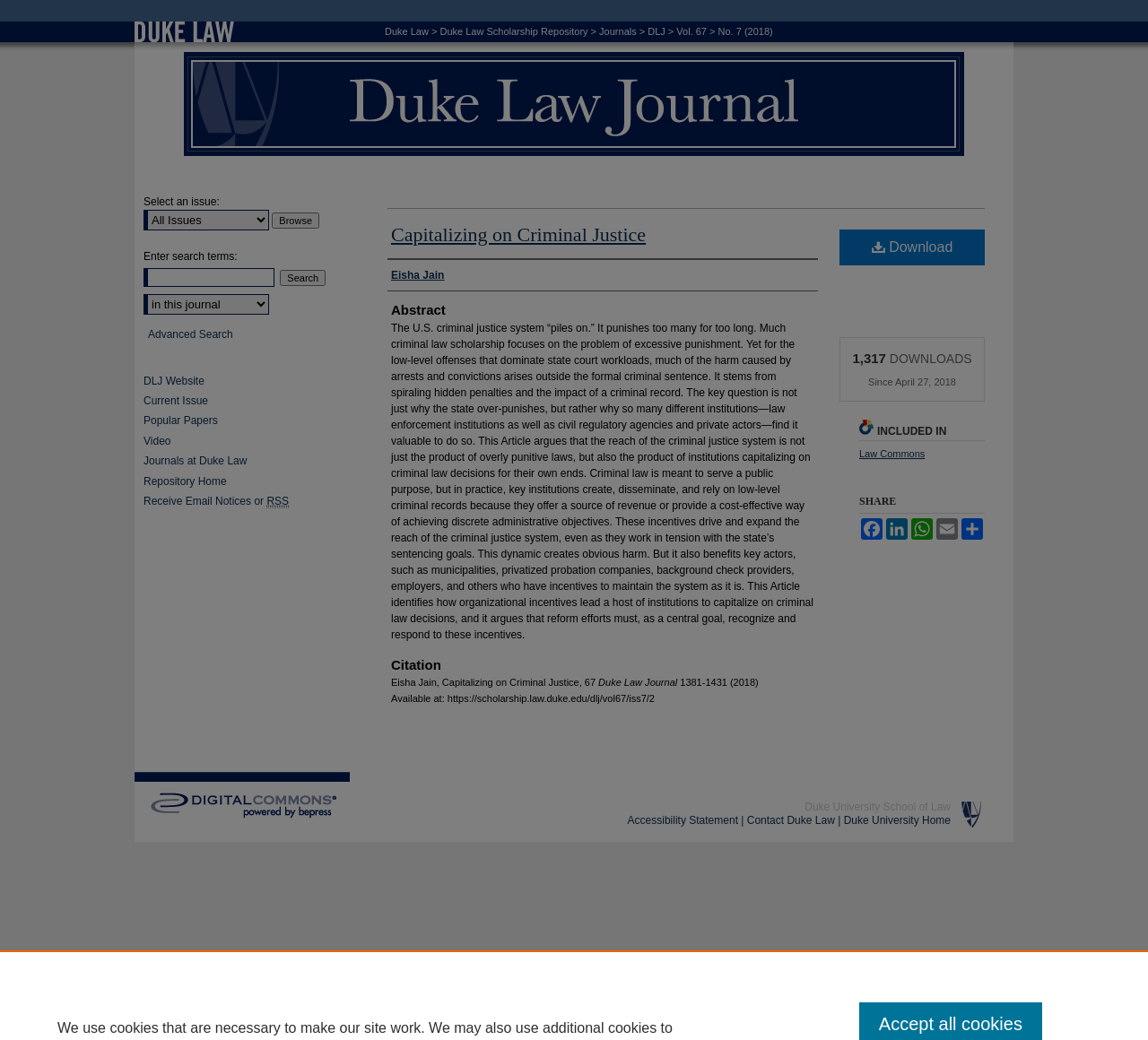Give a detailed explanation of the elements present on the webpage.

This webpage is an academic article titled "Capitalizing on Criminal Justice" by Eisha Jain, published in the Duke Law Journal. At the top of the page, there is a menu link and several links to Duke Law, Duke Law Scholarship Repository, Journals, and DLJ. Below these links, there is a heading "Duke Law Journal" with a link to the journal's homepage.

The main content of the page is divided into sections. The first section is the article title "Capitalizing on Criminal Justice" with a link to the article. Below the title, there is an "Authors" section with a link to the author's name, Eisha Jain. The "Abstract" section follows, which provides a summary of the article. The abstract text is quite long and discusses the U.S. criminal justice system, excessive punishment, and the role of institutions in capitalizing on criminal law decisions.

Below the abstract, there is a "Citation" section with the article's citation information, including the author's name, article title, journal name, volume, and issue number. There is also a link to download the article and a count of 1,317 downloads since April 27, 2018.

On the right side of the page, there are several links and buttons, including "INCLUDED IN" with a link to Law Commons, "SHARE" with links to Facebook, LinkedIn, WhatsApp, Email, and Share, and a "SELECT AN ISSUE" dropdown menu. There is also a search bar with a button to browse and a link to advanced search.

At the bottom of the page, there are several links to related resources, including the DLJ website, current issue, popular papers, video, journals at Duke Law, repository home, and receive email notices or RSS. There are also links to Elsevier - Digital Commons, Duke University School of Law, accessibility statement, contact Duke Law, and Duke University Home.